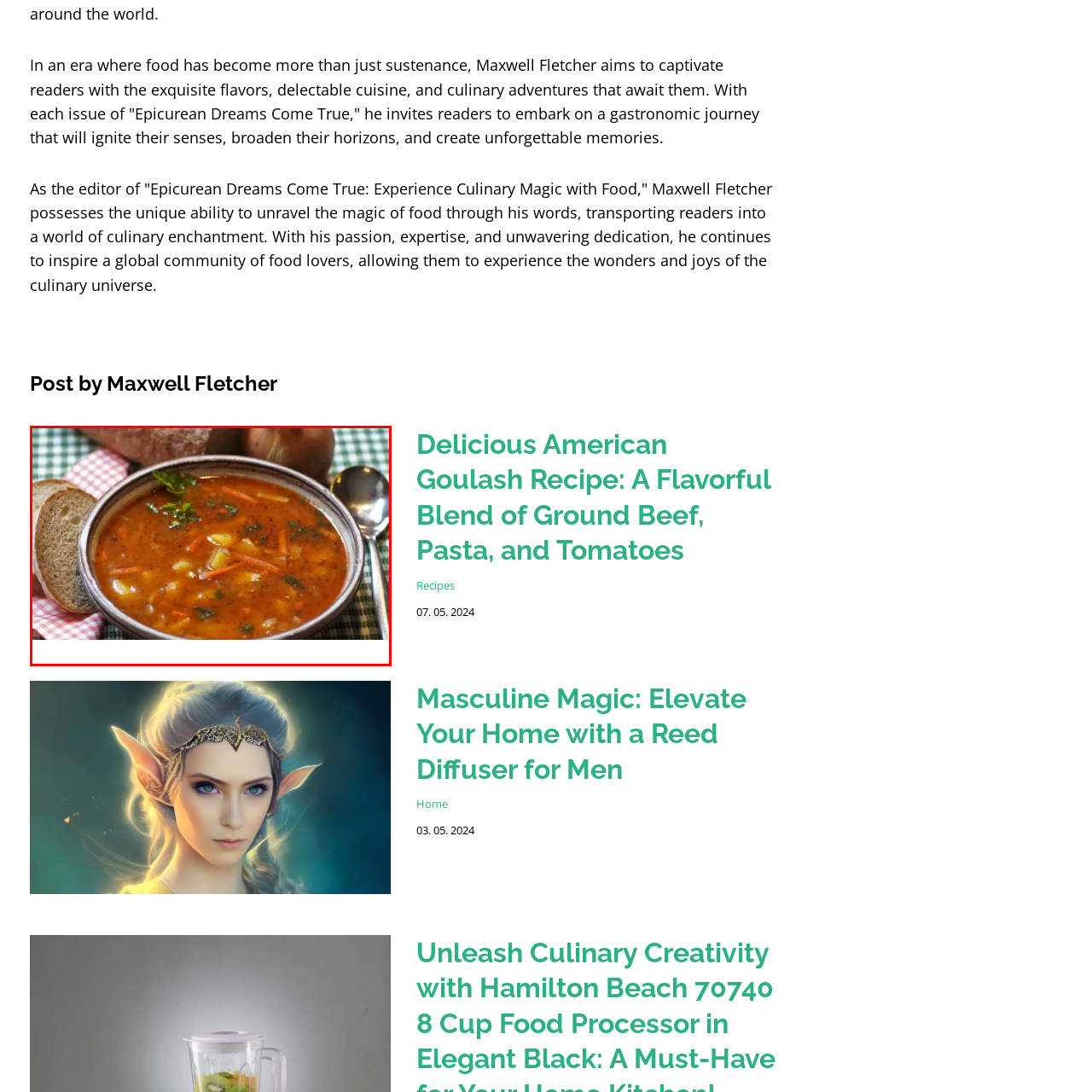What is the base of the broth in the goulash? Examine the image inside the red bounding box and answer concisely with one word or a short phrase.

Tomato-based